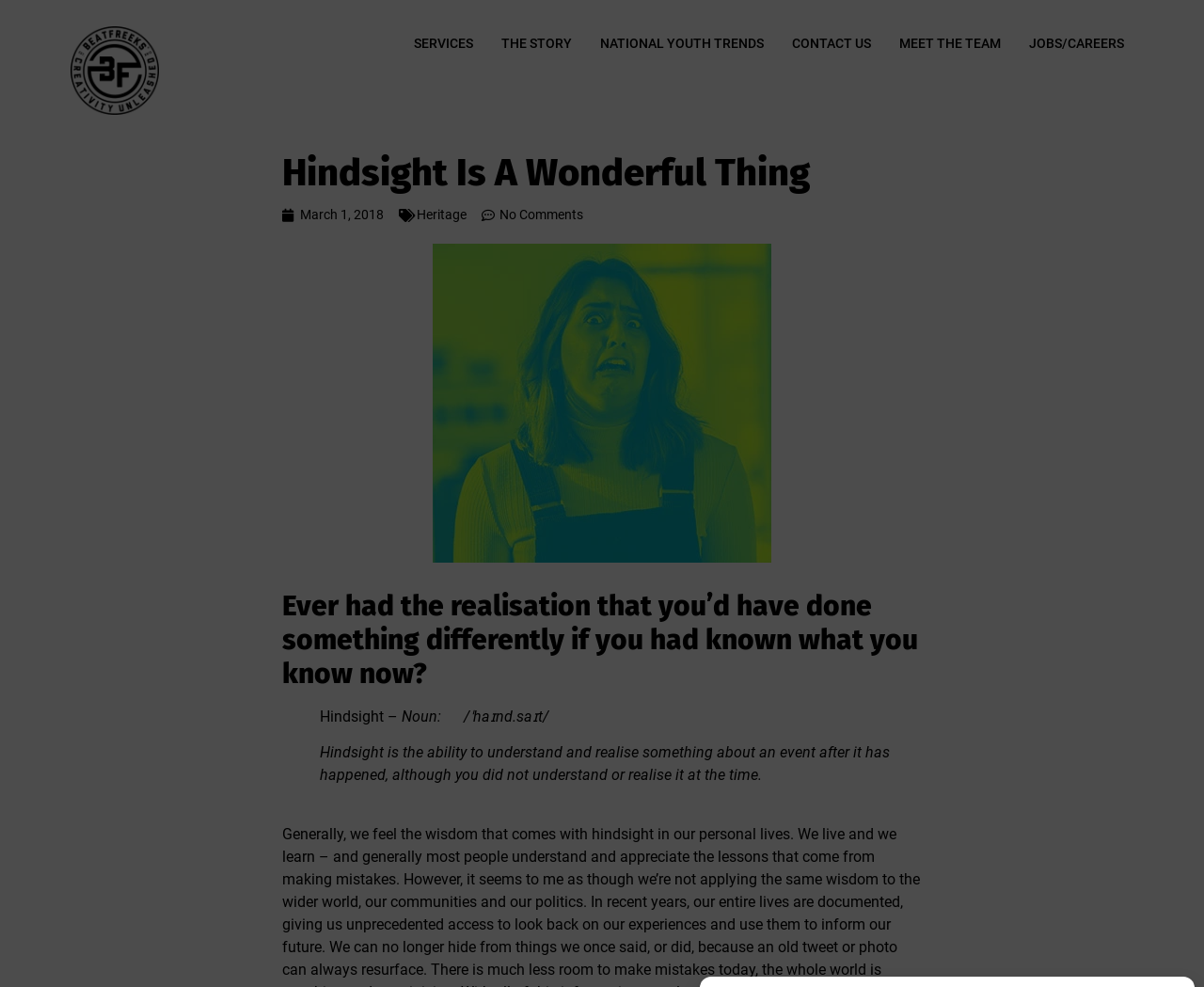Please find and generate the text of the main header of the webpage.

Hindsight Is A Wonderful Thing